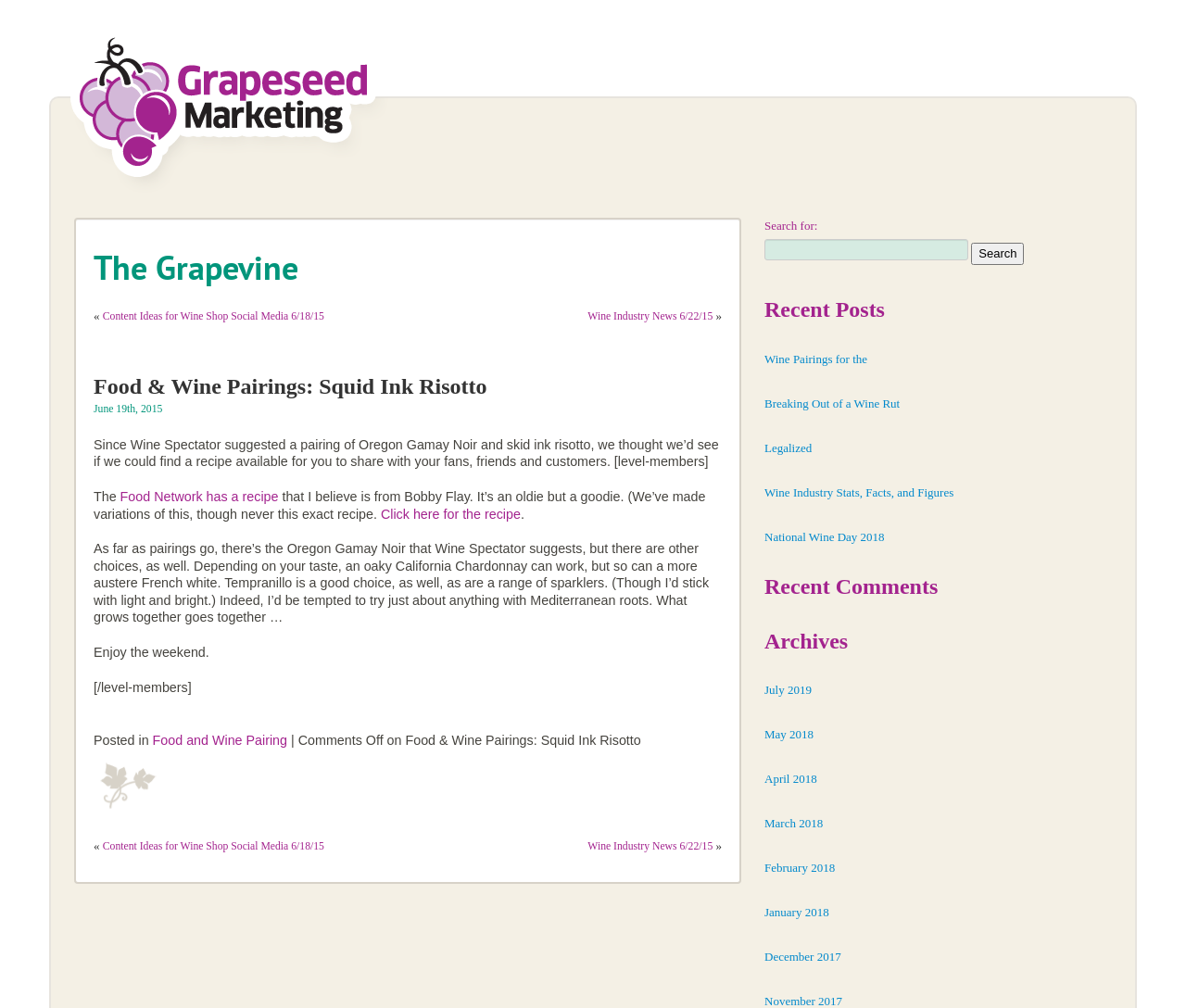How many recent posts are listed?
Use the image to answer the question with a single word or phrase.

5